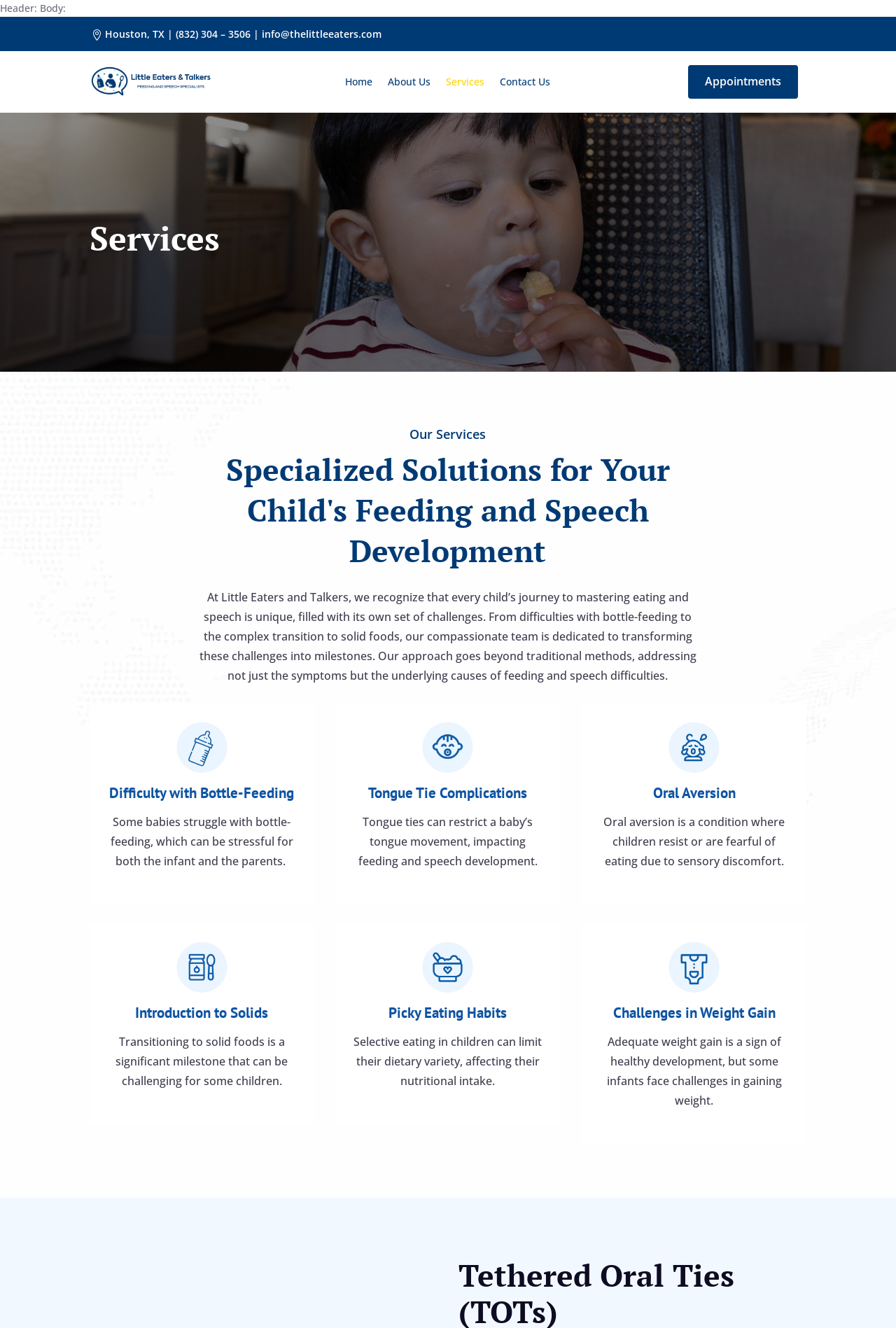Answer the following query with a single word or phrase:
How many services are listed on the webpage?

7